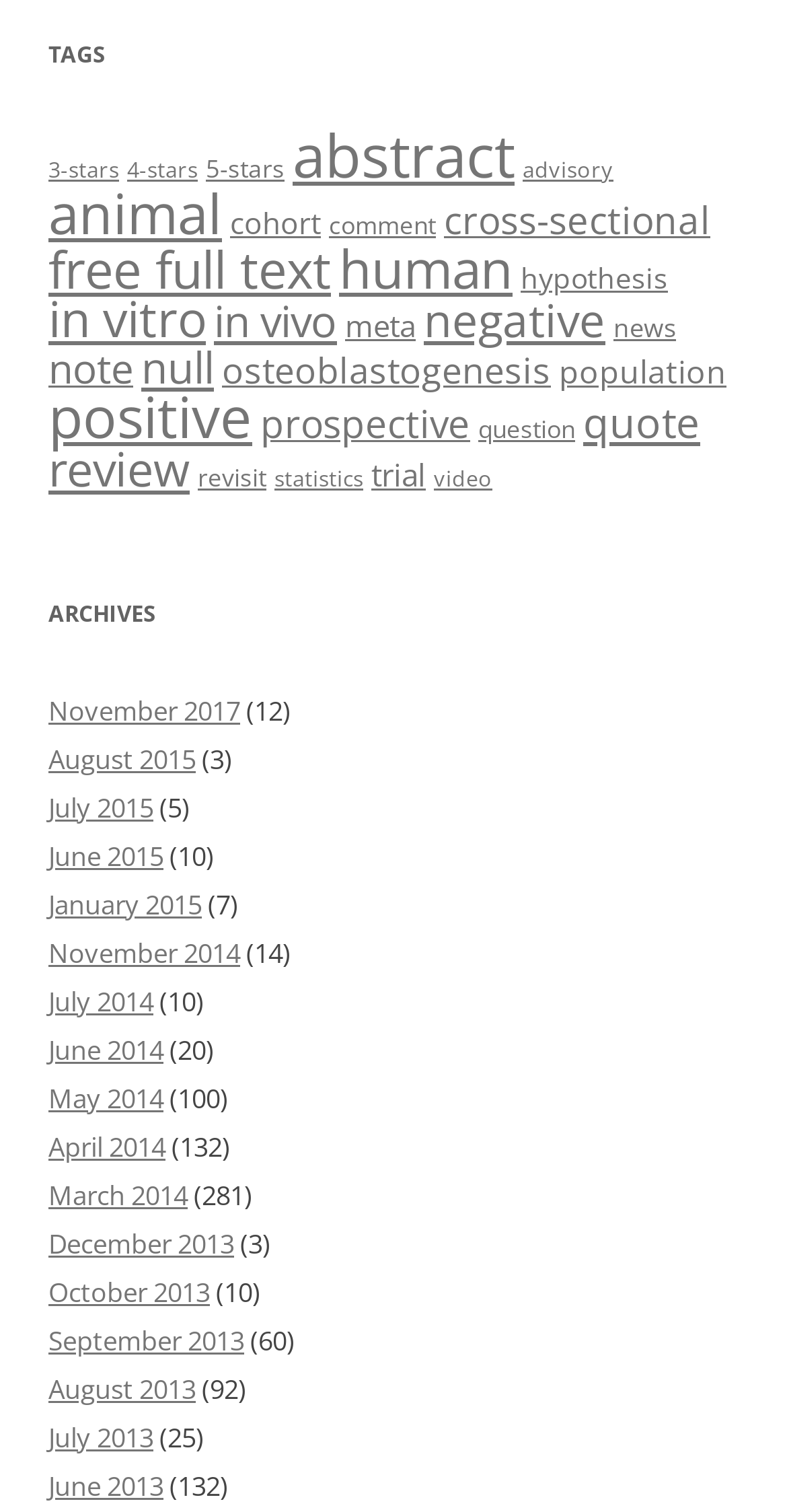Please find the bounding box coordinates of the element that must be clicked to perform the given instruction: "View archives from November 2017". The coordinates should be four float numbers from 0 to 1, i.e., [left, top, right, bottom].

[0.062, 0.458, 0.305, 0.482]